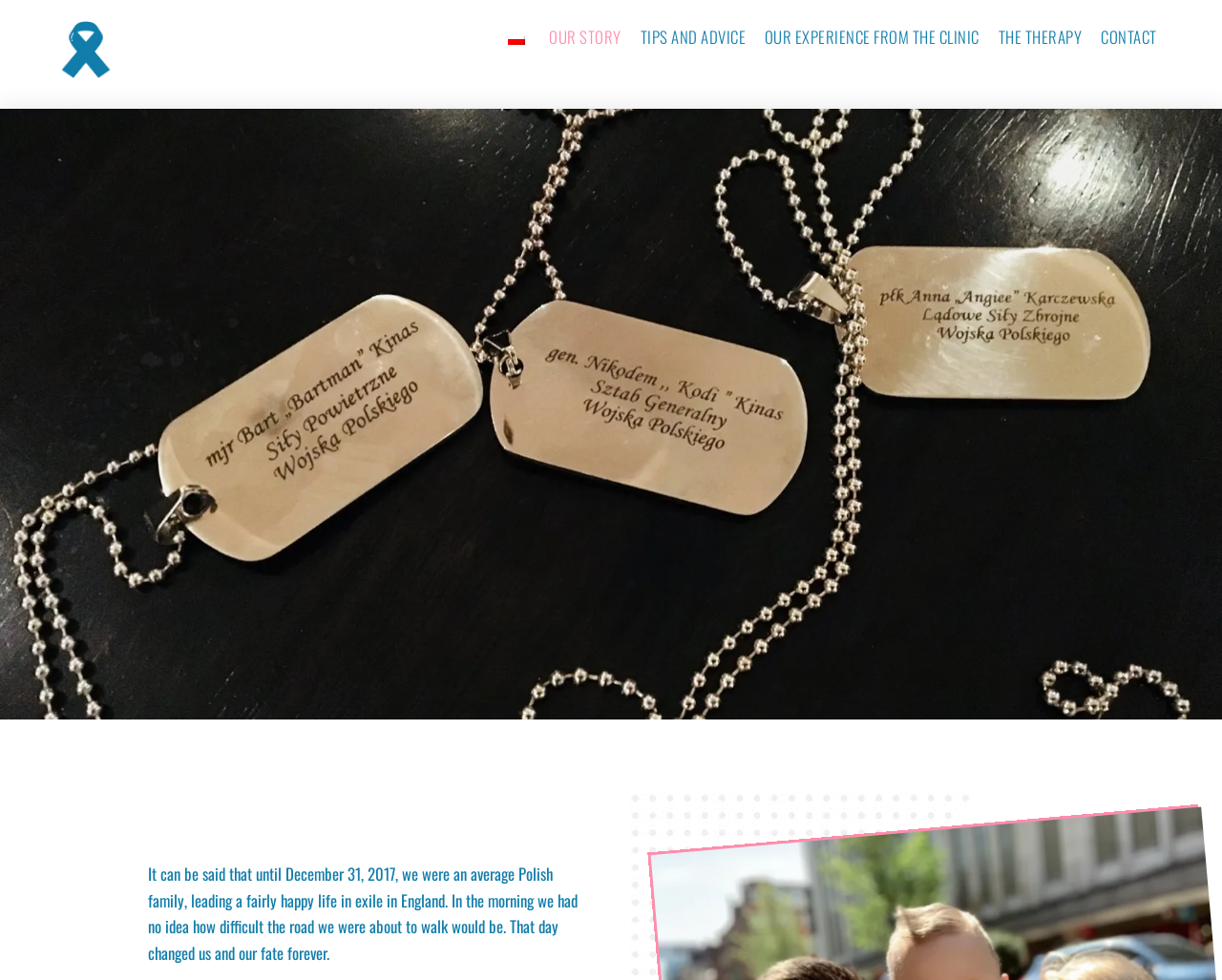Using floating point numbers between 0 and 1, provide the bounding box coordinates in the format (top-left x, top-left y, bottom-right x, bottom-right y). Locate the UI element described here: Tips and Advice

[0.517, 0.016, 0.617, 0.06]